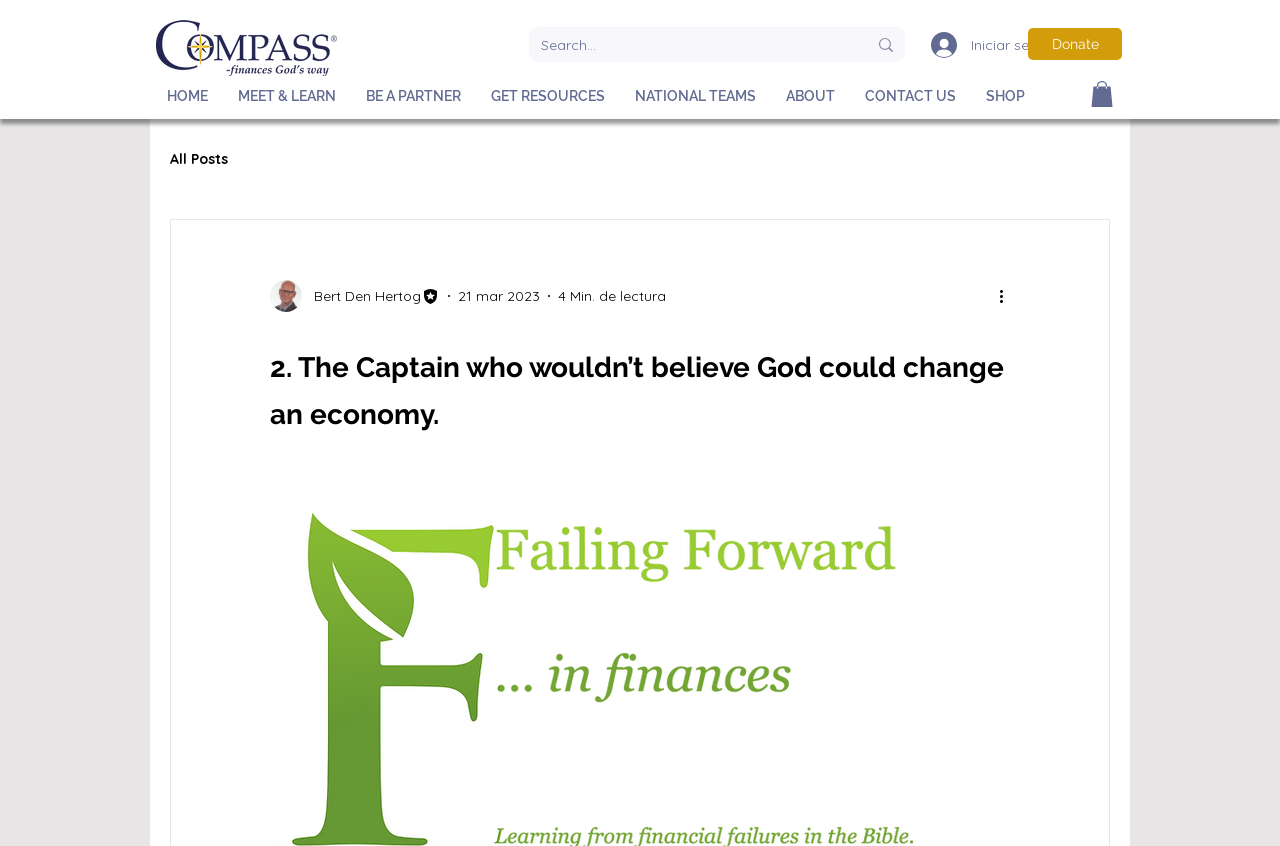Provide the bounding box coordinates of the HTML element this sentence describes: "aria-label="Search..." name="q" placeholder="Search..."". The bounding box coordinates consist of four float numbers between 0 and 1, i.e., [left, top, right, bottom].

[0.423, 0.032, 0.654, 0.073]